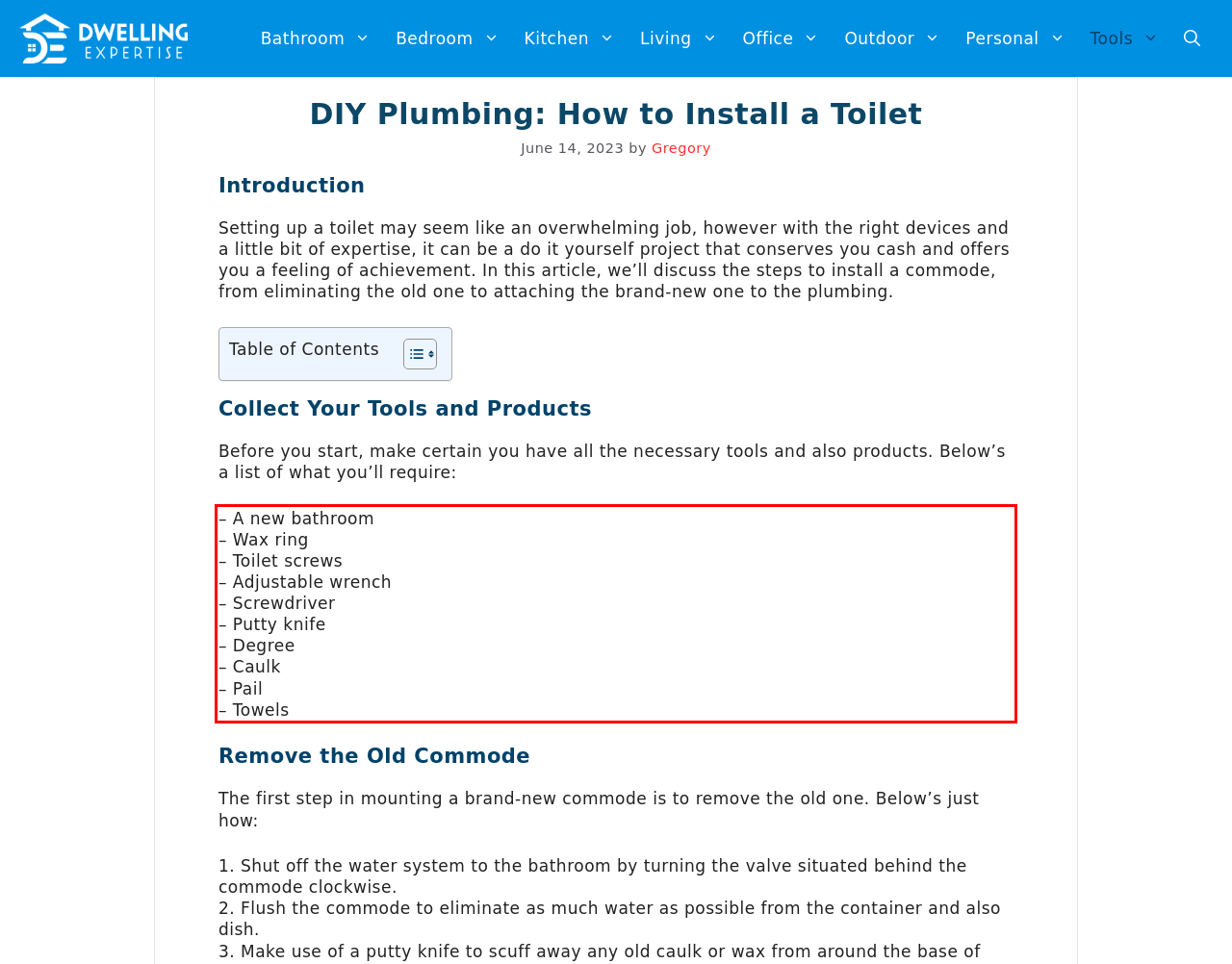Given a webpage screenshot, identify the text inside the red bounding box using OCR and extract it.

– A new bathroom – Wax ring – Toilet screws – Adjustable wrench – Screwdriver – Putty knife – Degree – Caulk – Pail – Towels